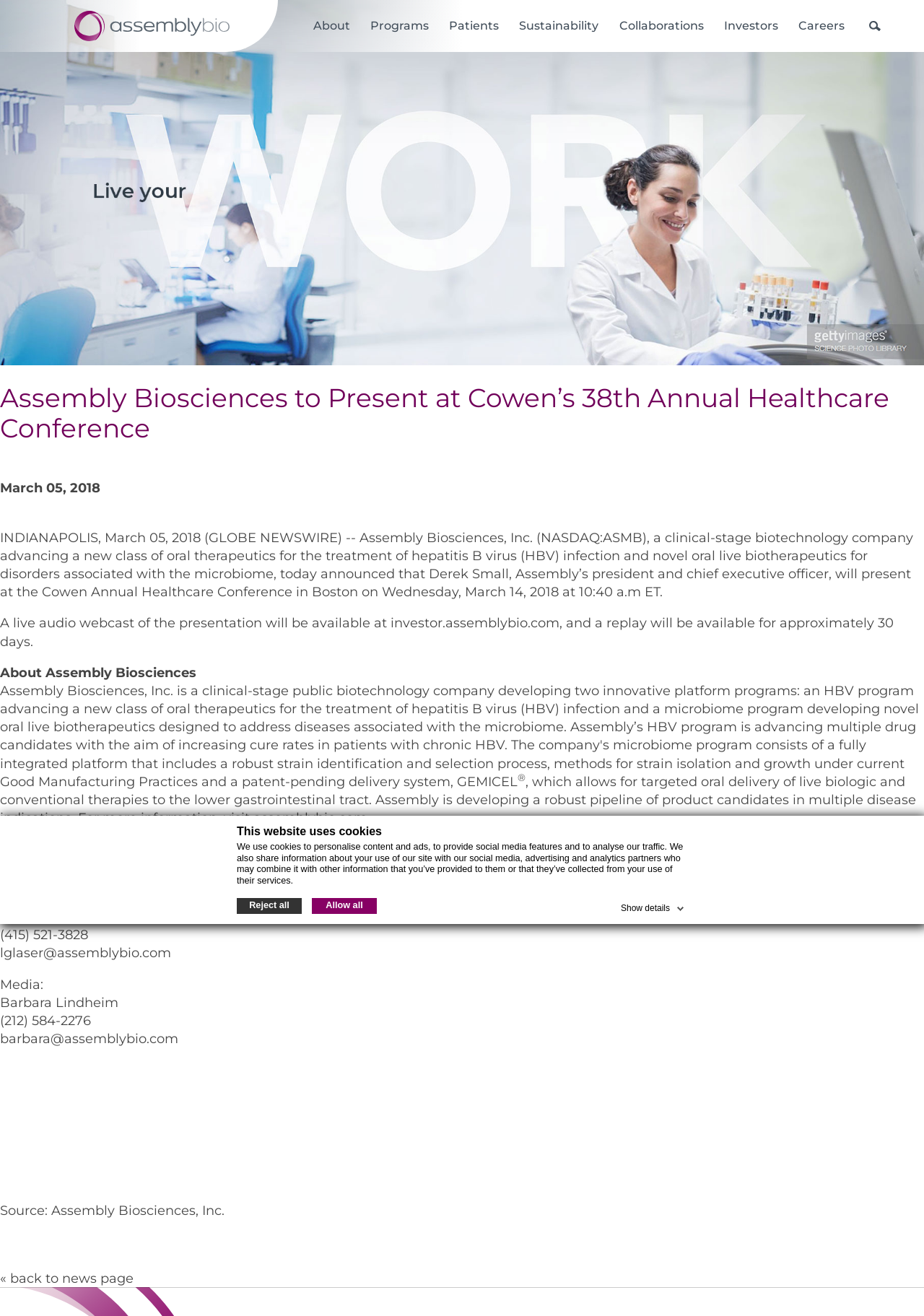What is the company's stock exchange symbol?
Using the details from the image, give an elaborate explanation to answer the question.

The company's stock exchange symbol is NASDAQ:ASMB, as indicated by the text 'Assembly Biosciences, Inc. (NASDAQ:ASMB)' on the webpage.